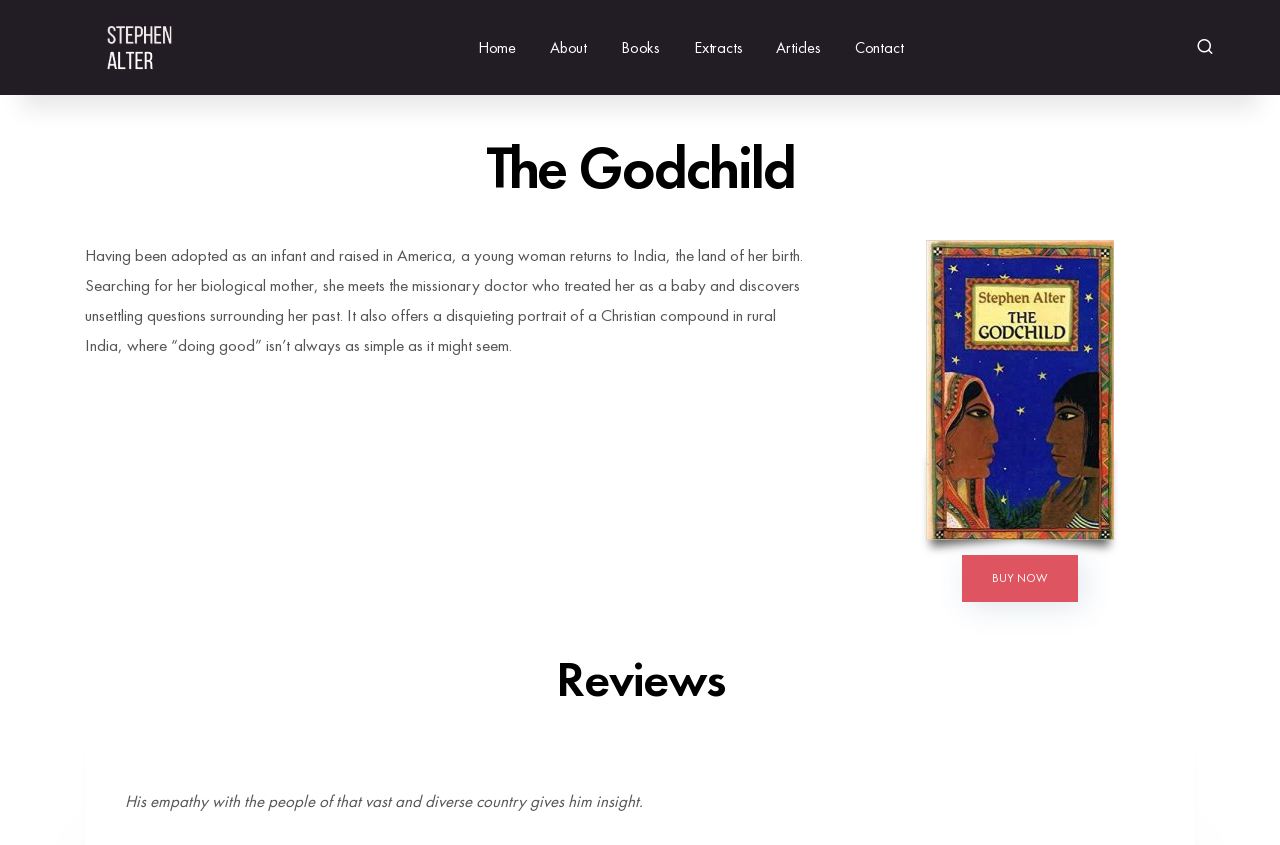Please provide the bounding box coordinates for the element that needs to be clicked to perform the instruction: "View the reviews". The coordinates must consist of four float numbers between 0 and 1, formatted as [left, top, right, bottom].

[0.066, 0.777, 0.934, 0.831]